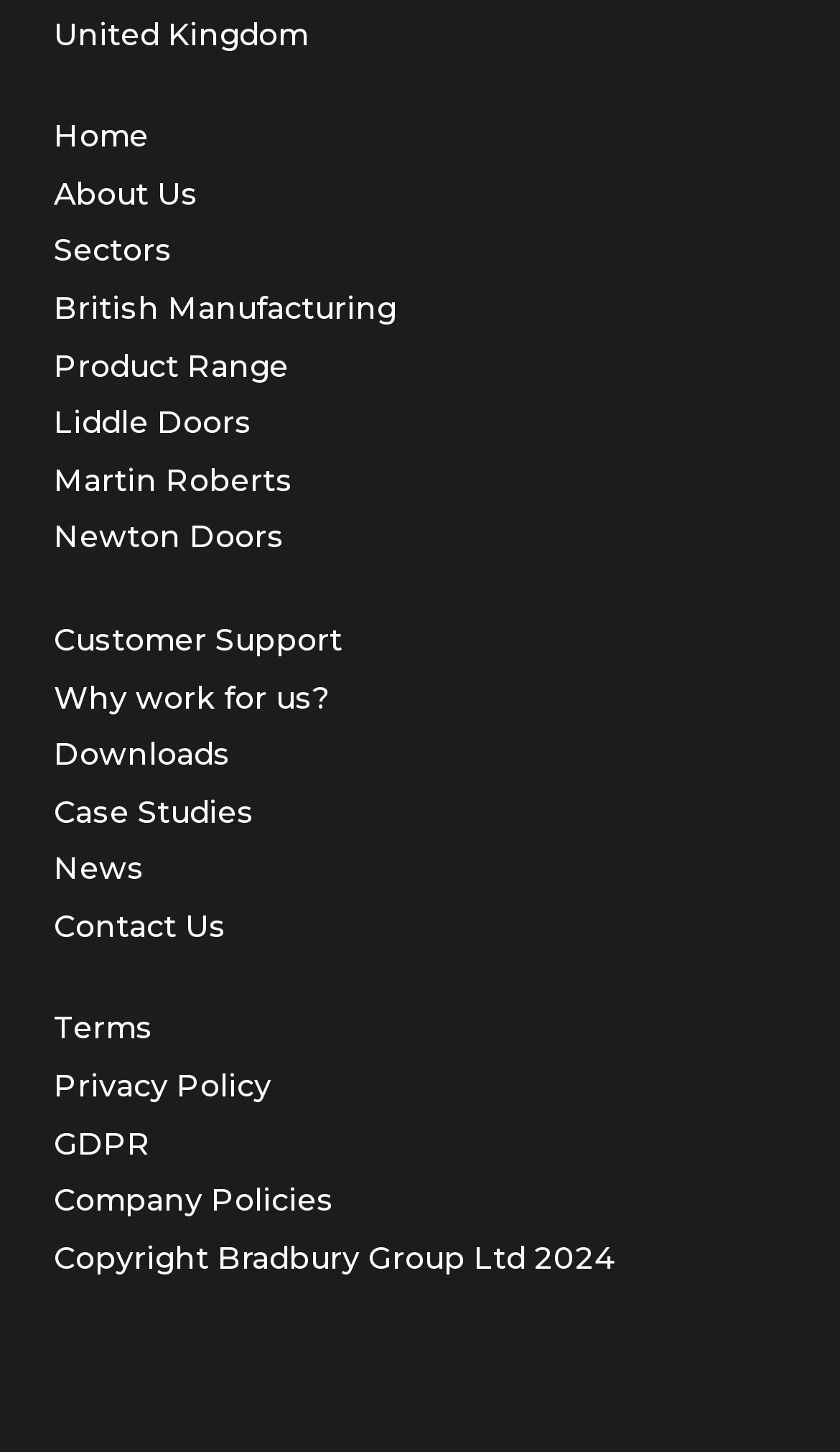Identify the bounding box coordinates of the element that should be clicked to fulfill this task: "Visit the About Us page". The coordinates should be provided as four float numbers between 0 and 1, i.e., [left, top, right, bottom].

[0.064, 0.12, 0.236, 0.147]